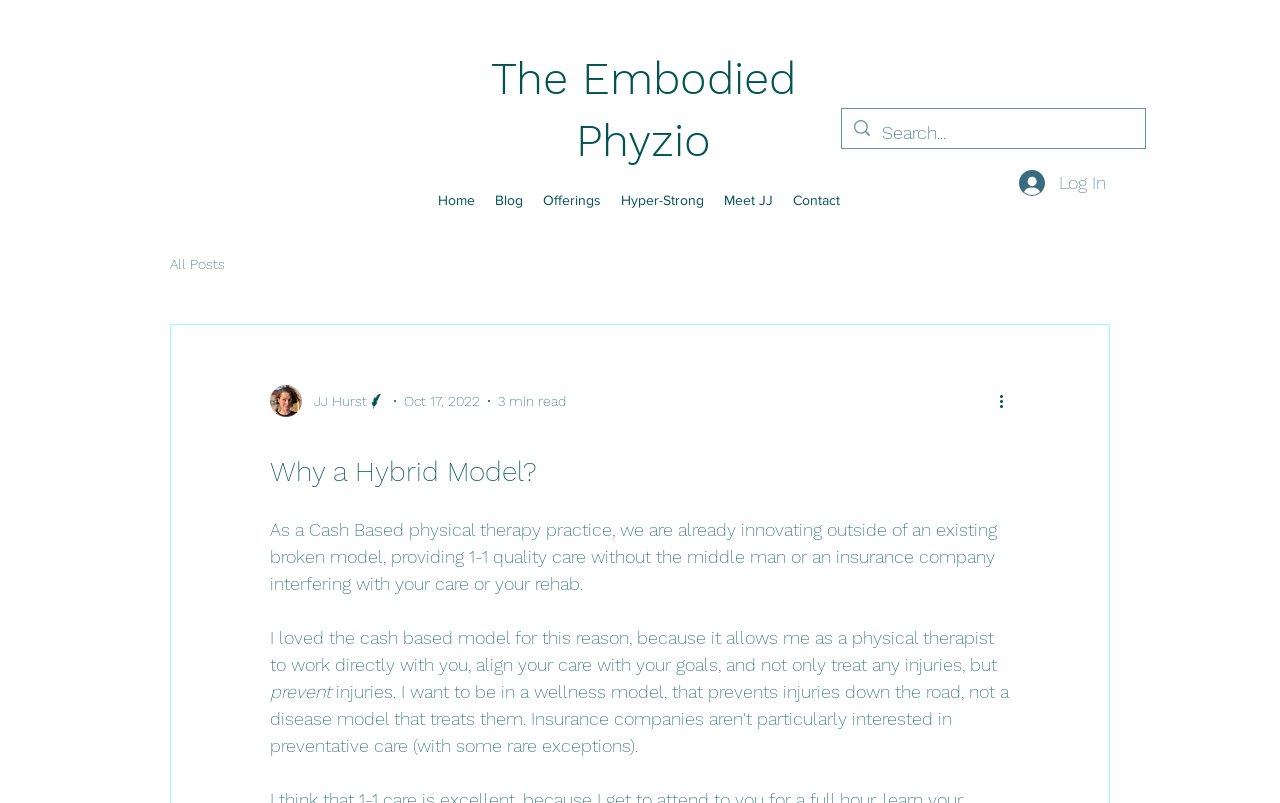Based on what you see in the screenshot, provide a thorough answer to this question: Who is the author of the latest article?

I found the author's name by looking at the generic element with the text 'JJ Hurst' located near the top of the article, which is likely to be the author's name.